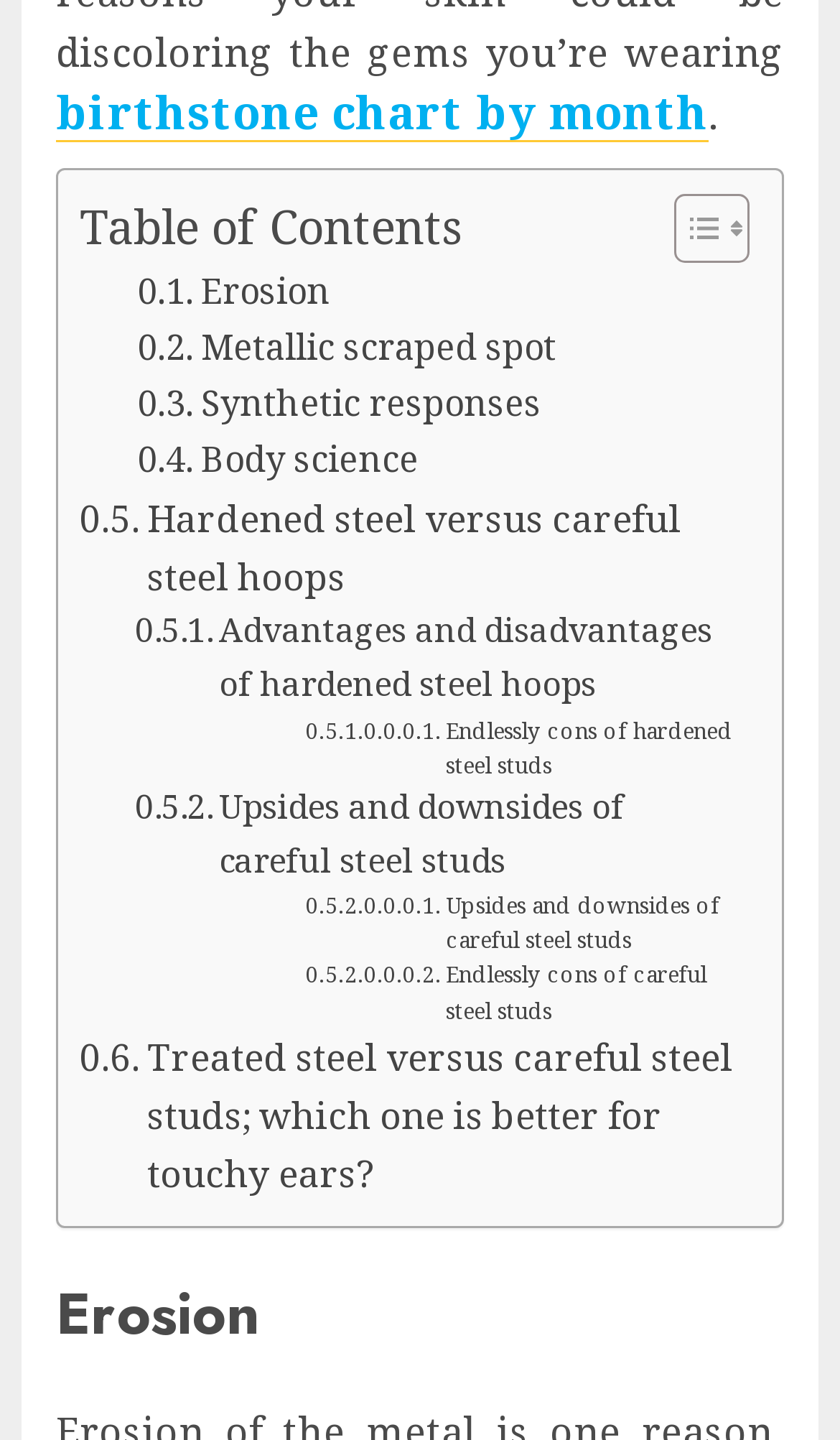Identify the bounding box coordinates of the clickable region required to complete the instruction: "Read about 'Erosion'". The coordinates should be given as four float numbers within the range of 0 and 1, i.e., [left, top, right, bottom].

[0.164, 0.184, 0.393, 0.223]